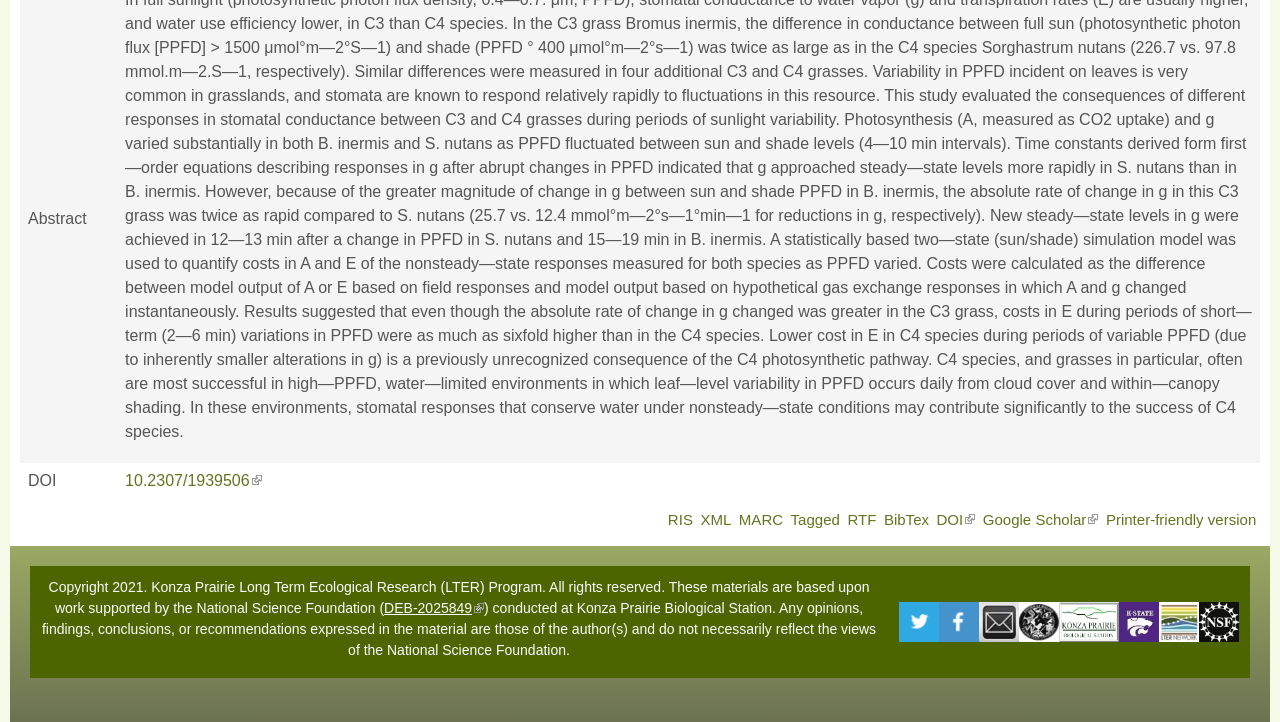Identify the bounding box of the HTML element described as: "RIS".

[0.522, 0.708, 0.541, 0.731]